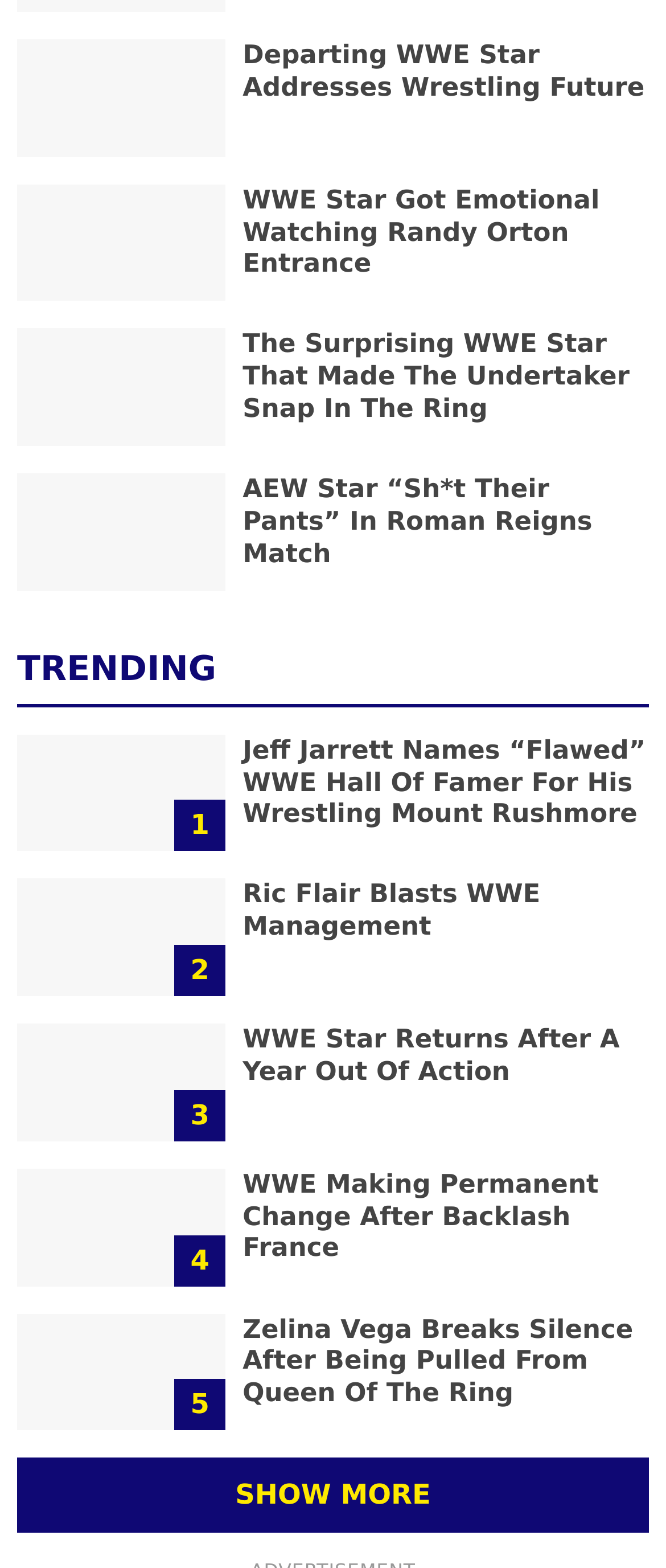Please find the bounding box coordinates of the section that needs to be clicked to achieve this instruction: "View TRENDING news".

[0.026, 0.444, 0.325, 0.473]